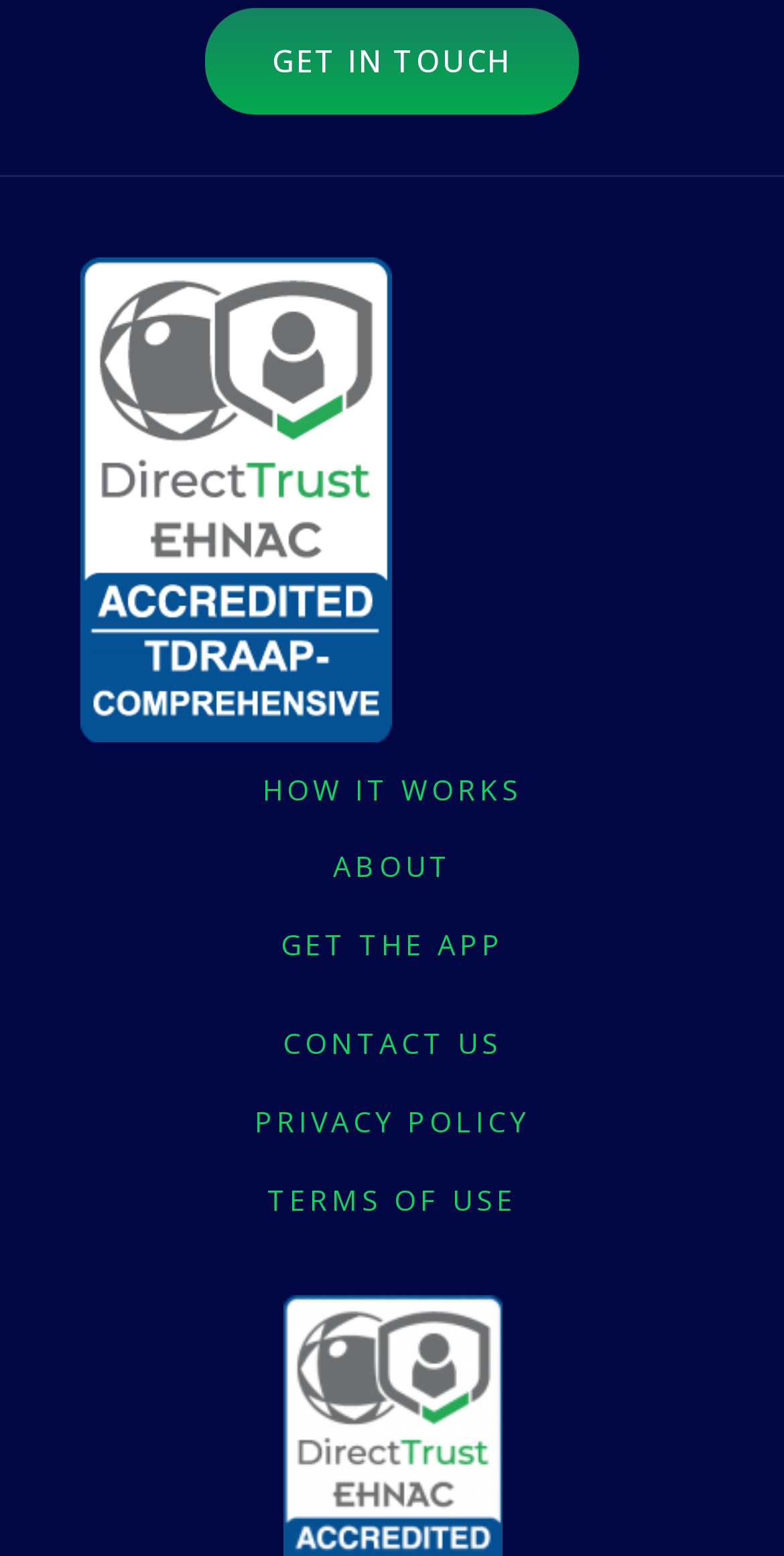What is the width of the 'GET IN TOUCH' link?
Answer with a single word or phrase, using the screenshot for reference.

0.476